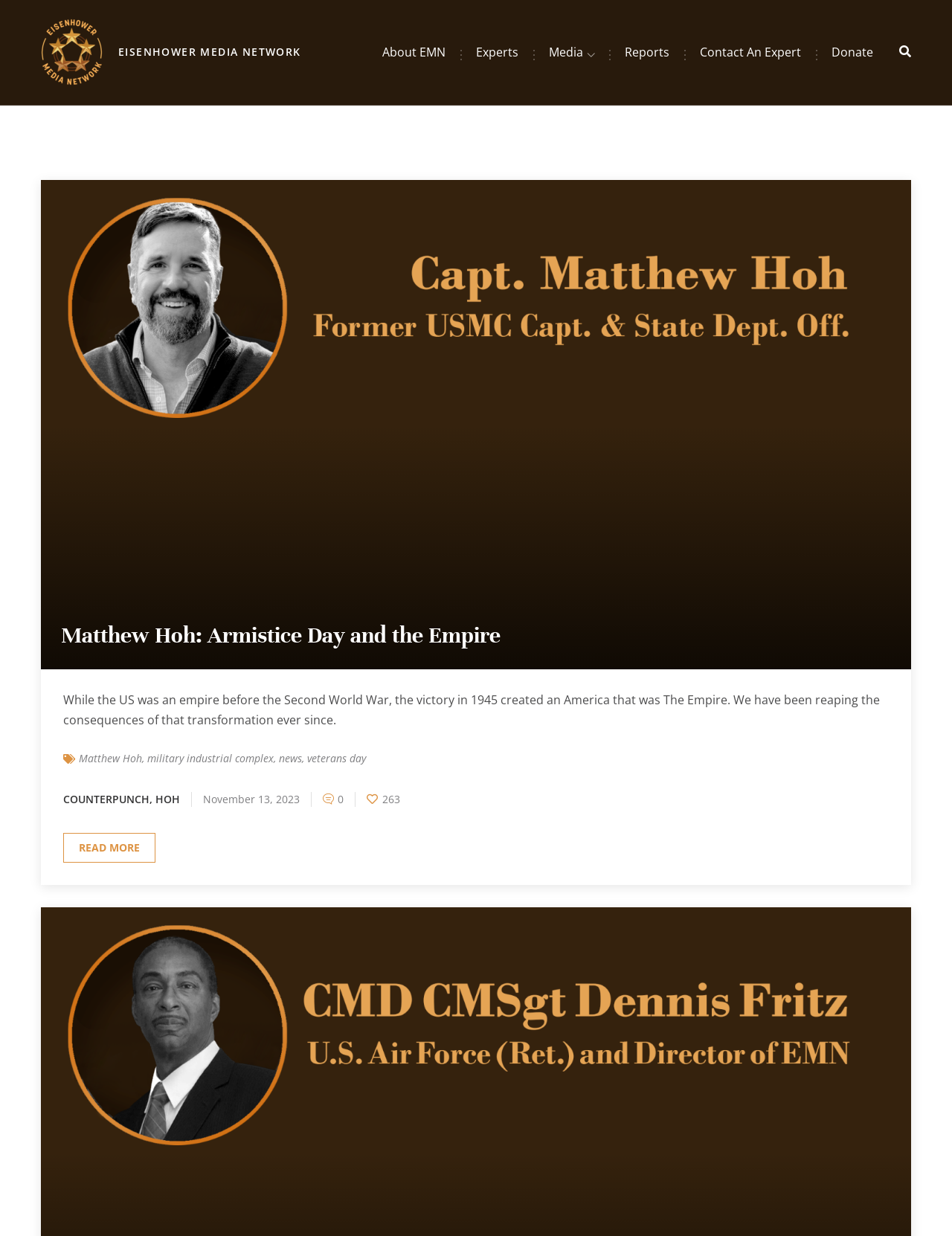Use a single word or phrase to answer this question: 
What is the name of the publication?

COUNTERPUNCH